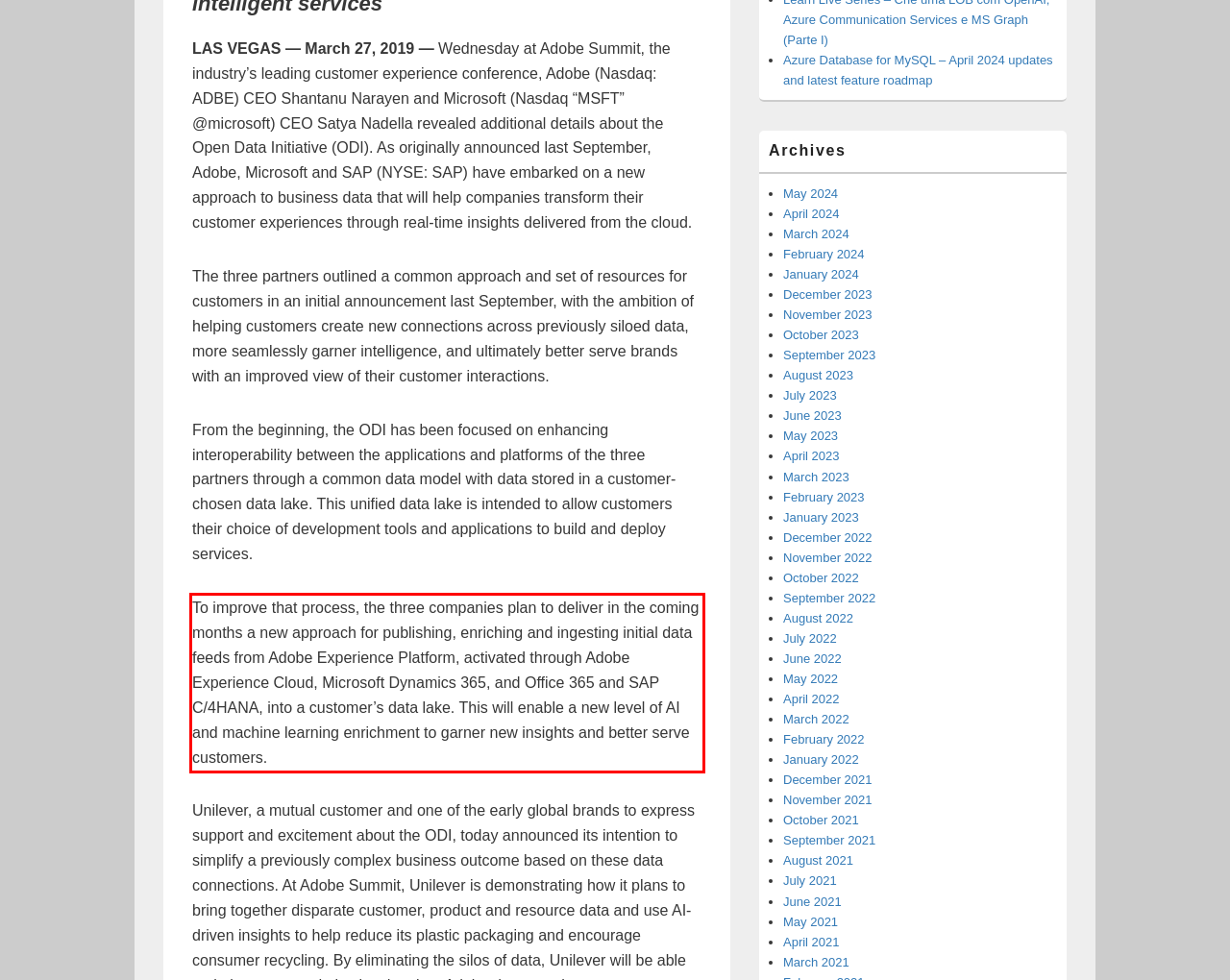Please use OCR to extract the text content from the red bounding box in the provided webpage screenshot.

To improve that process, the three companies plan to deliver in the coming months a new approach for publishing, enriching and ingesting initial data feeds from Adobe Experience Platform, activated through Adobe Experience Cloud, Microsoft Dynamics 365, and Office 365 and SAP C/4HANA, into a customer’s data lake. This will enable a new level of AI and machine learning enrichment to garner new insights and better serve customers.